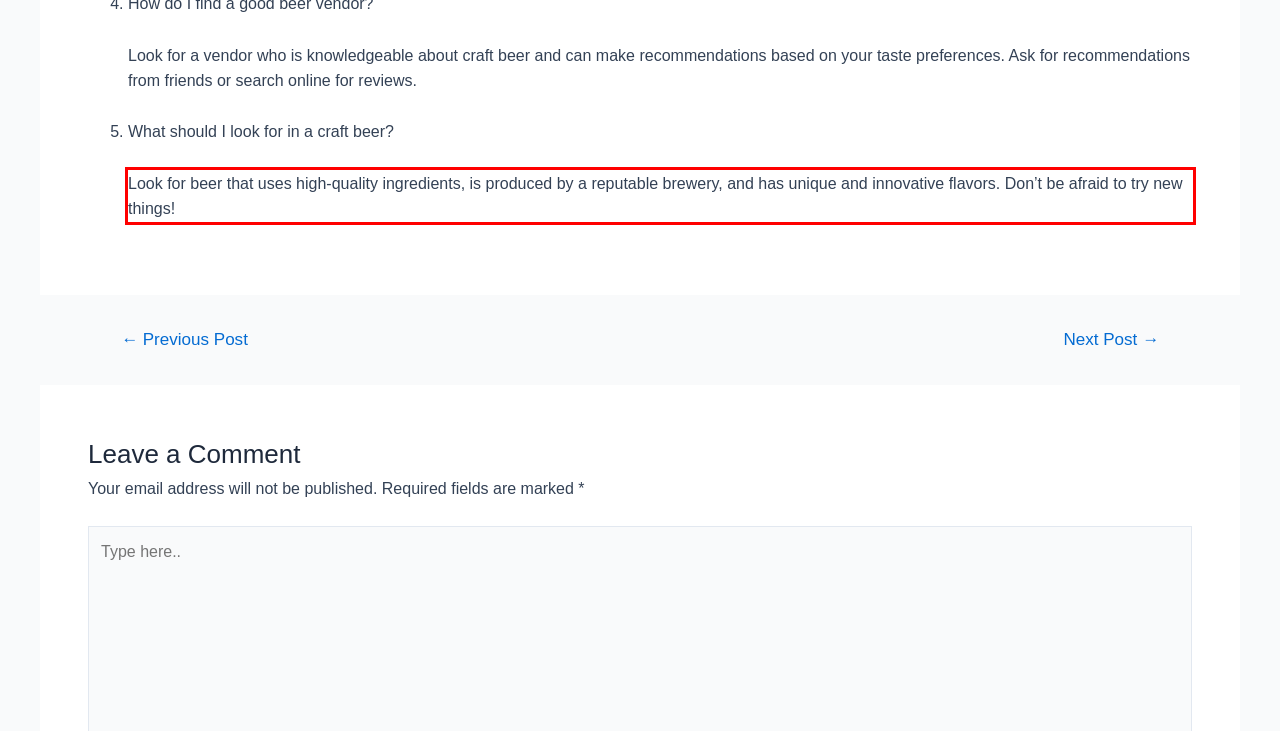Given the screenshot of the webpage, identify the red bounding box, and recognize the text content inside that red bounding box.

Look for beer that uses high-quality ingredients, is produced by a reputable brewery, and has unique and innovative flavors. Don’t be afraid to try new things!